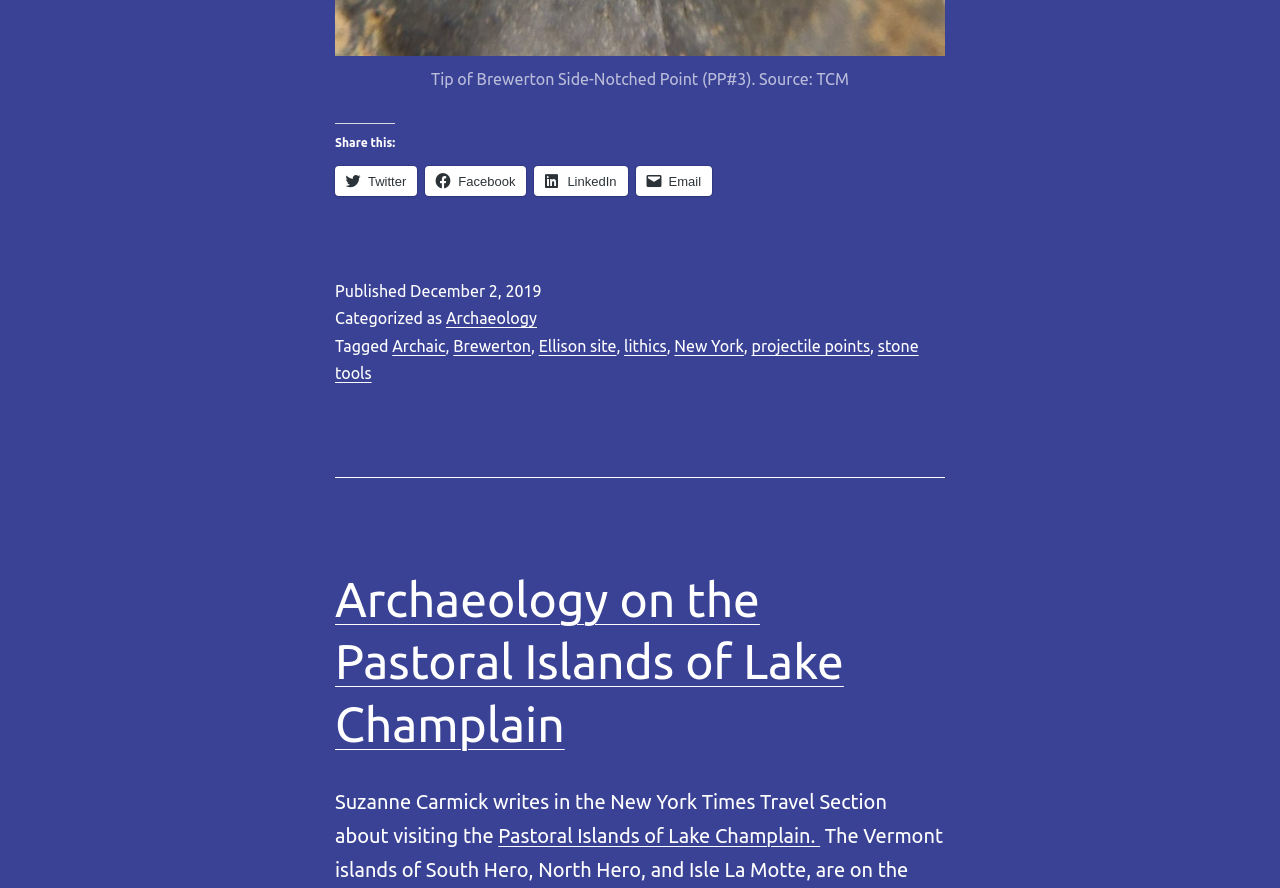Could you determine the bounding box coordinates of the clickable element to complete the instruction: "Visit the Pastoral Islands of Lake Champlain"? Provide the coordinates as four float numbers between 0 and 1, i.e., [left, top, right, bottom].

[0.389, 0.928, 0.641, 0.954]